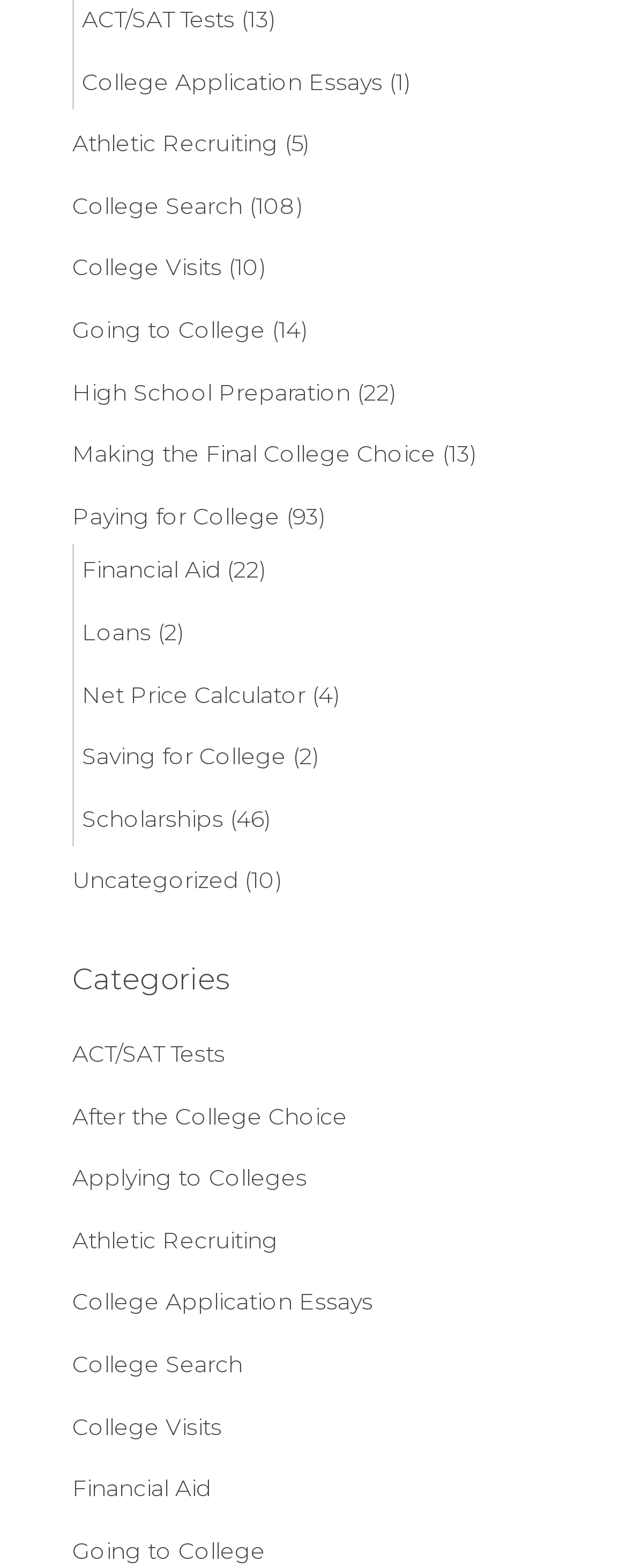Indicate the bounding box coordinates of the clickable region to achieve the following instruction: "Explore Athletic Recruiting."

[0.115, 0.082, 0.444, 0.101]